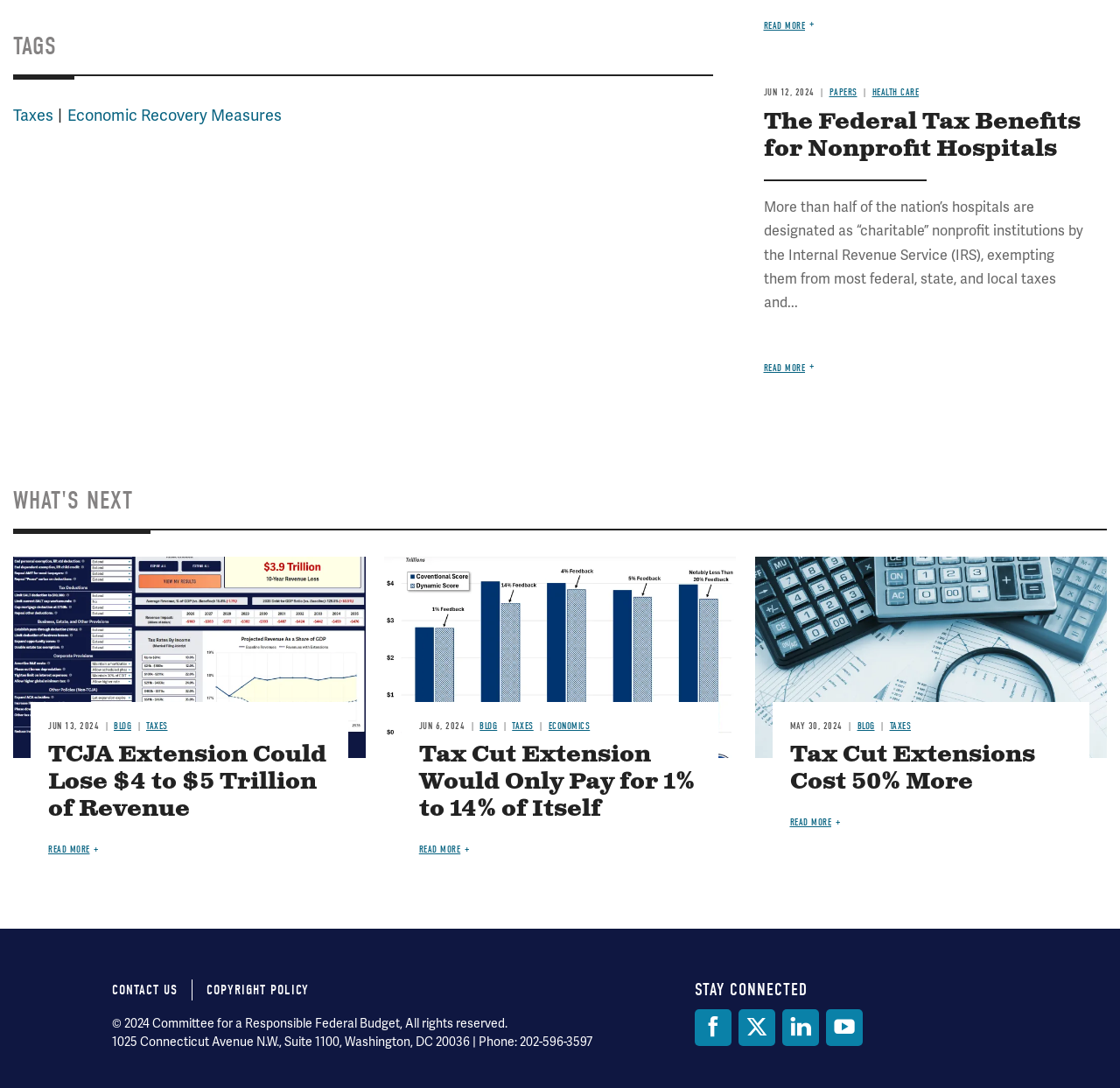What is the title of the third article?
Ensure your answer is thorough and detailed.

The third article has a heading element with the text 'TCJA Extension Could Lose $4 to $5 Trillion of Revenue', which is the title of the article.